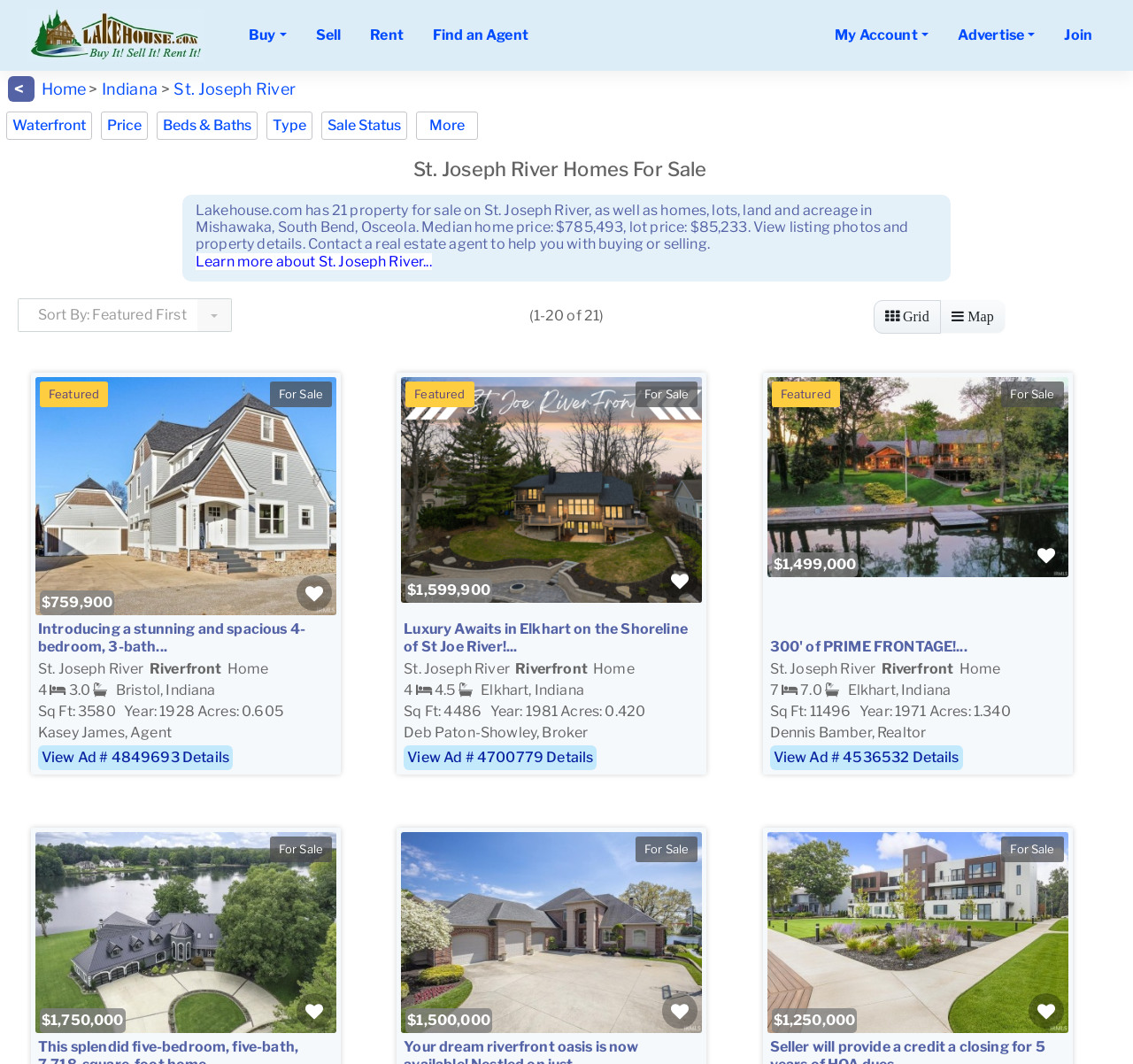Identify the bounding box coordinates for the element you need to click to achieve the following task: "Switch to map view". Provide the bounding box coordinates as four float numbers between 0 and 1, in the form [left, top, right, bottom].

[0.83, 0.282, 0.888, 0.313]